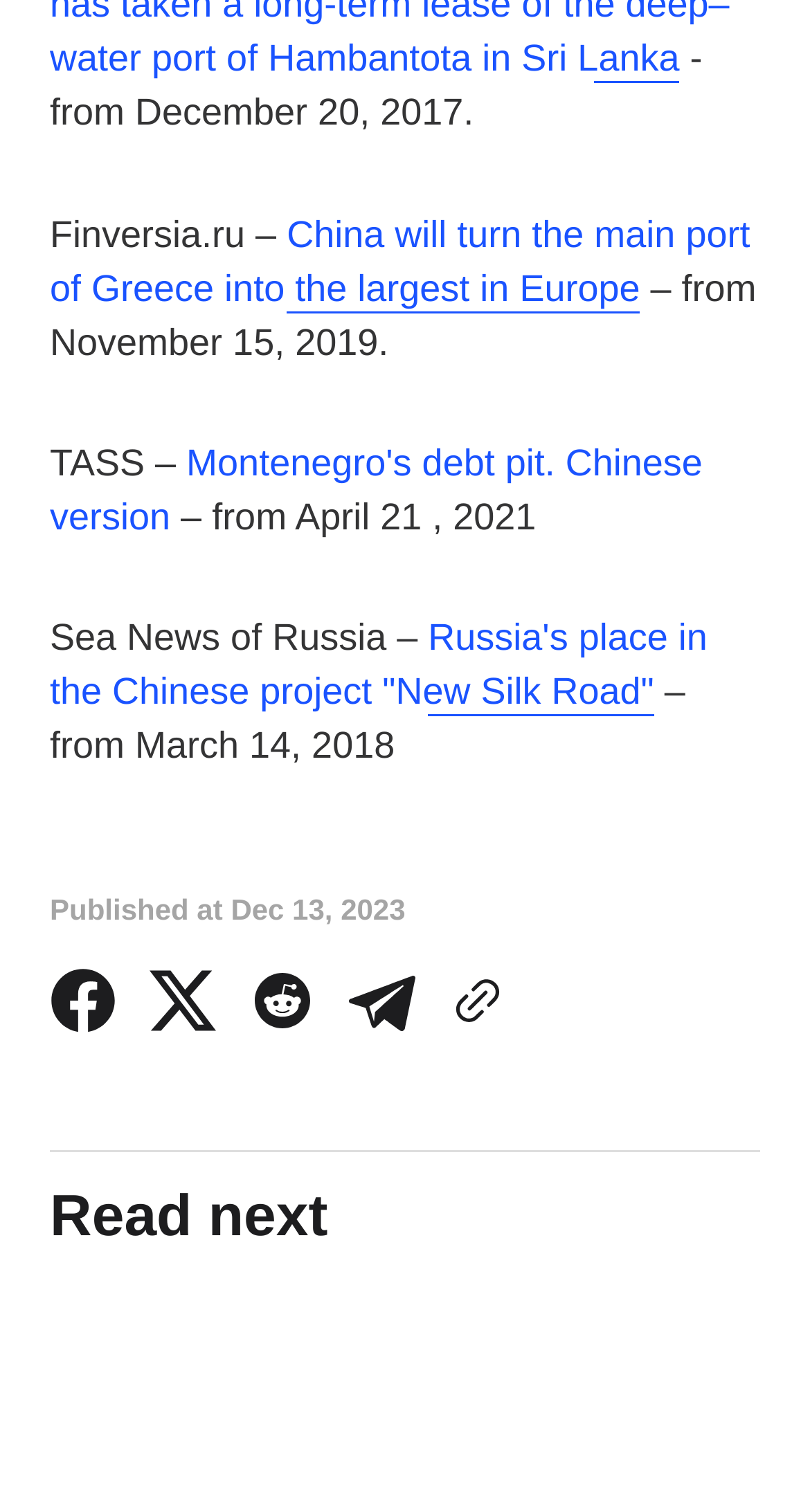What is the purpose of the 'Copy to clipboard' button?
Please describe in detail the information shown in the image to answer the question.

I inferred the purpose of the 'Copy to clipboard' button by its name and location. It is likely that clicking this button will copy the content of the article to the clipboard, allowing users to easily paste it elsewhere.